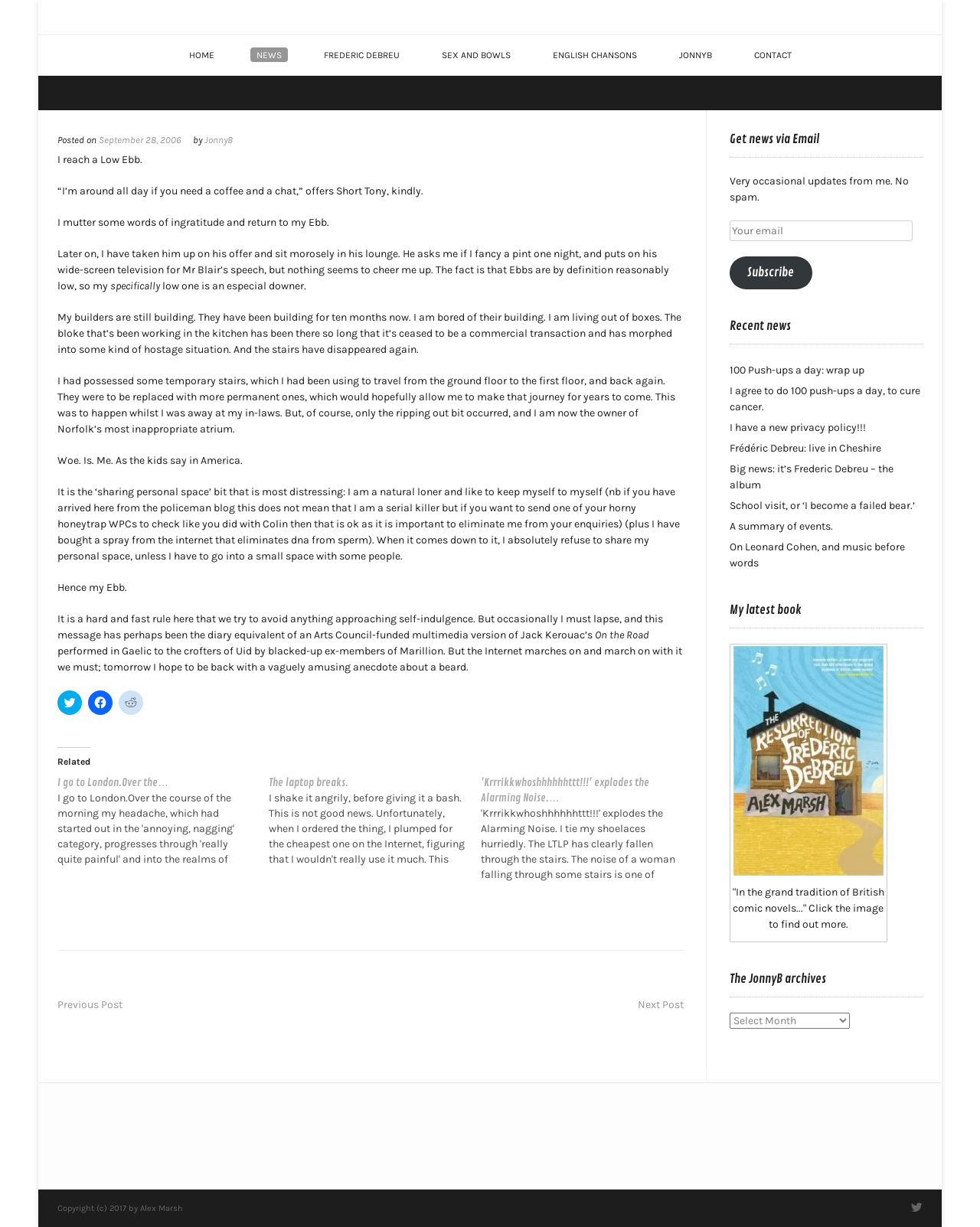Could you specify the bounding box coordinates for the clickable section to complete the following instruction: "Subscribe to the newsletter"?

[0.744, 0.209, 0.829, 0.236]